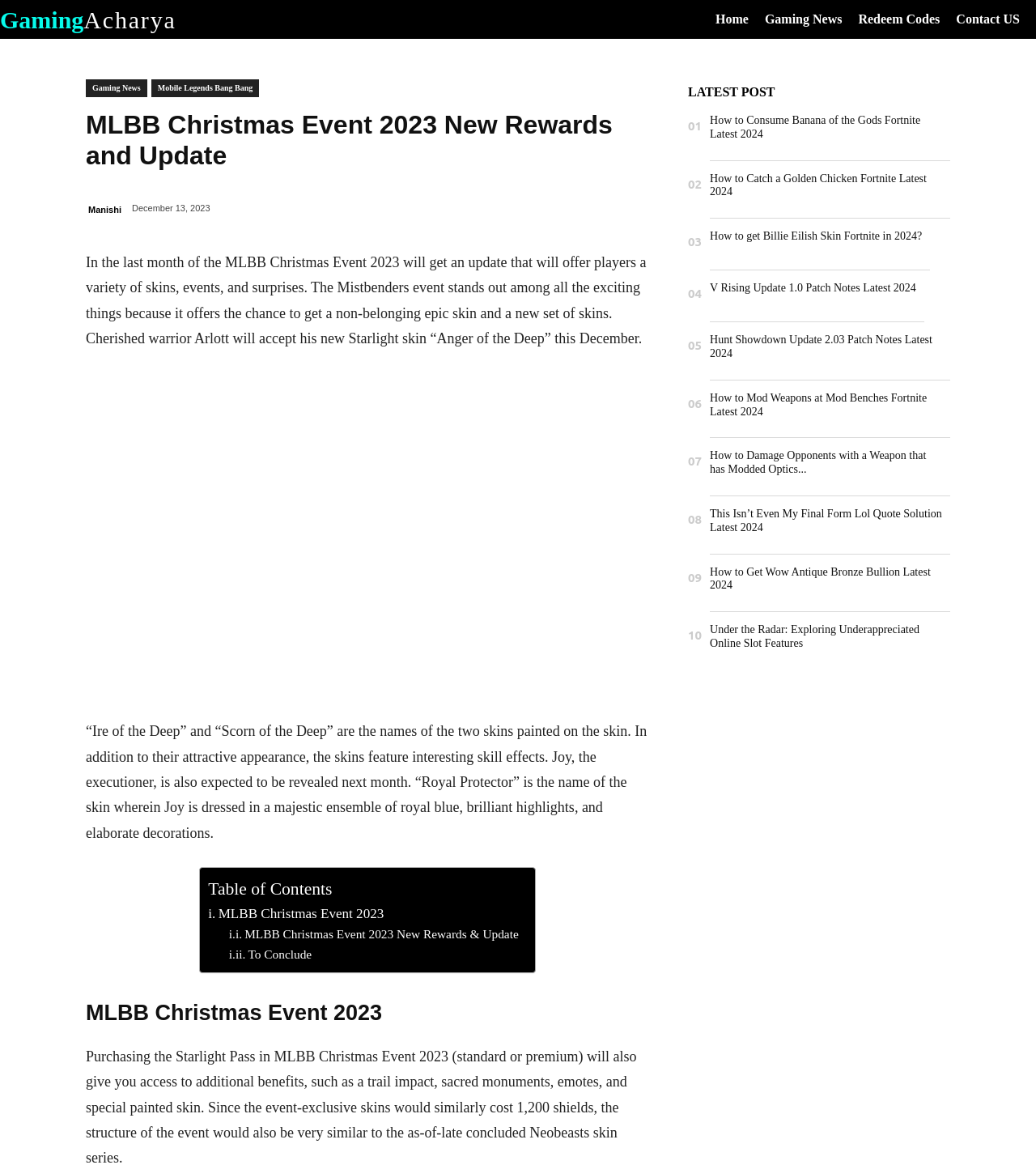Determine the bounding box coordinates for the HTML element mentioned in the following description: "Manishi". The coordinates should be a list of four floats ranging from 0 to 1, represented as [left, top, right, bottom].

[0.085, 0.17, 0.117, 0.191]